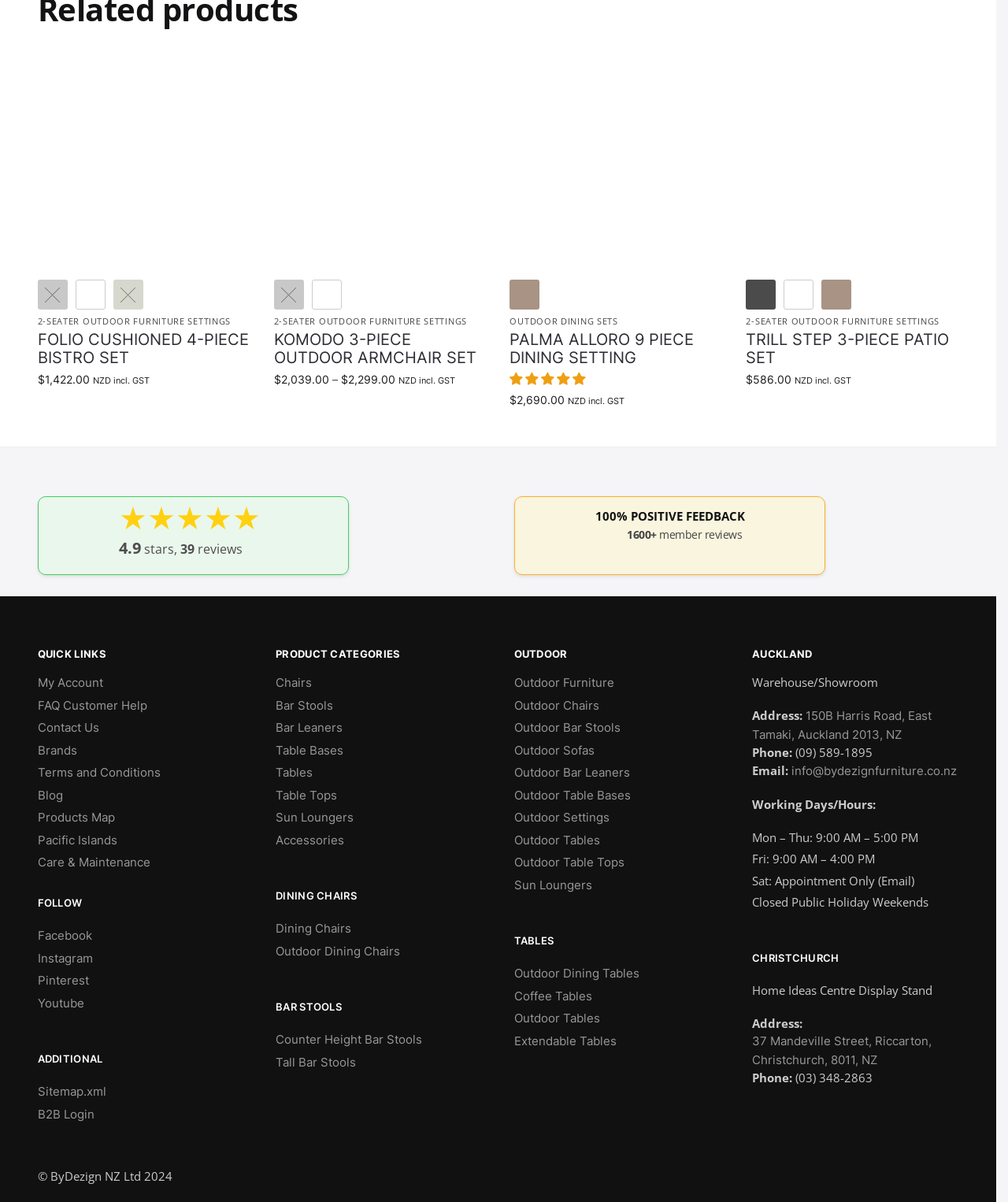What is the category of the Trill Step 3-Piece Patio Set?
Using the information from the image, give a concise answer in one word or a short phrase.

2-SEATER OUTDOOR FURNITURE SETTINGS